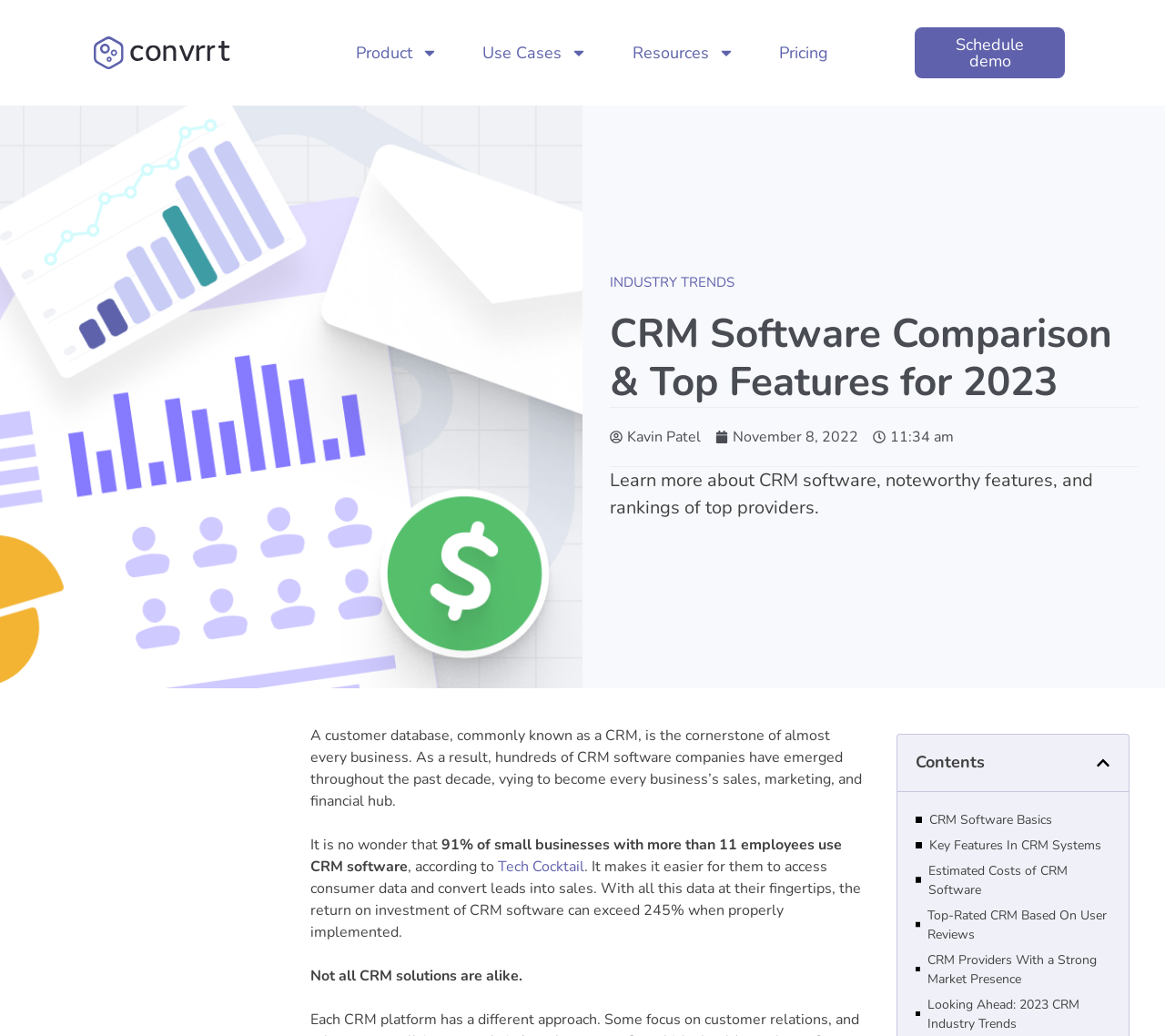Bounding box coordinates are given in the format (top-left x, top-left y, bottom-right x, bottom-right y). All values should be floating point numbers between 0 and 1. Provide the bounding box coordinate for the UI element described as: Estimated Costs of CRM Software

[0.797, 0.831, 0.953, 0.868]